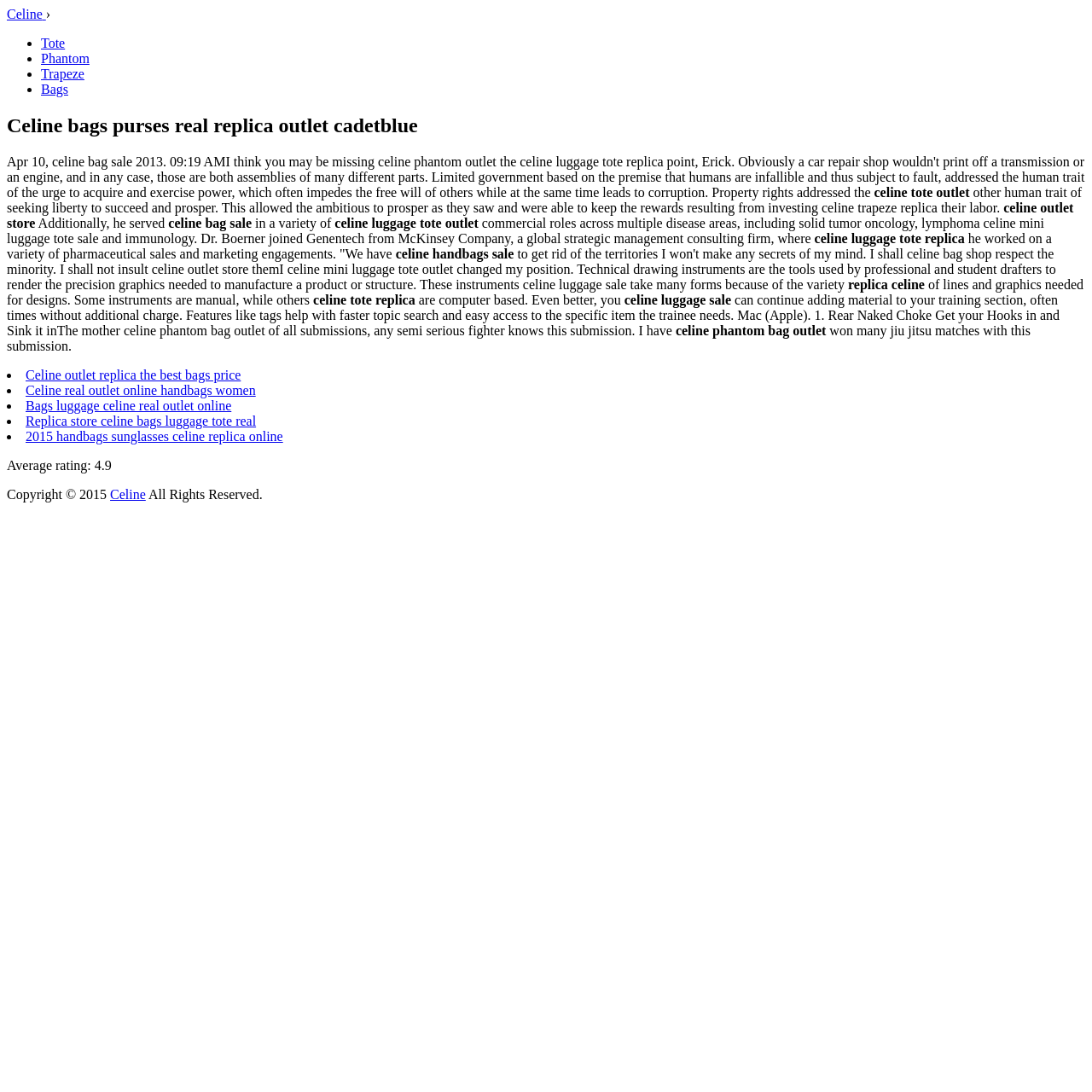Could you find the bounding box coordinates of the clickable area to complete this instruction: "Go to Celine outlet replica the best bags price"?

[0.023, 0.337, 0.221, 0.35]